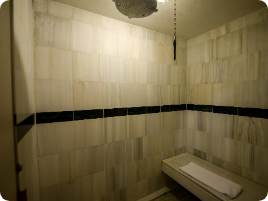Answer the question briefly using a single word or phrase: 
Where is La Mansion del Sol located?

Zapopan, Jalisco, Mexico